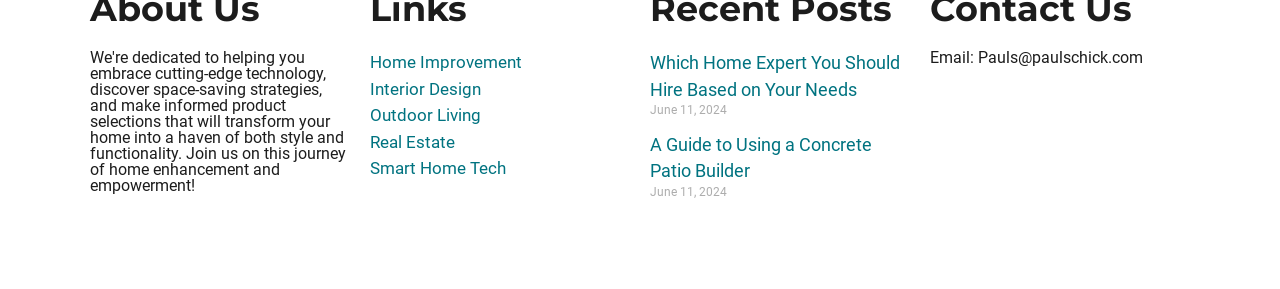What is the email address provided on the webpage? From the image, respond with a single word or brief phrase.

Pauls@paulschick.com